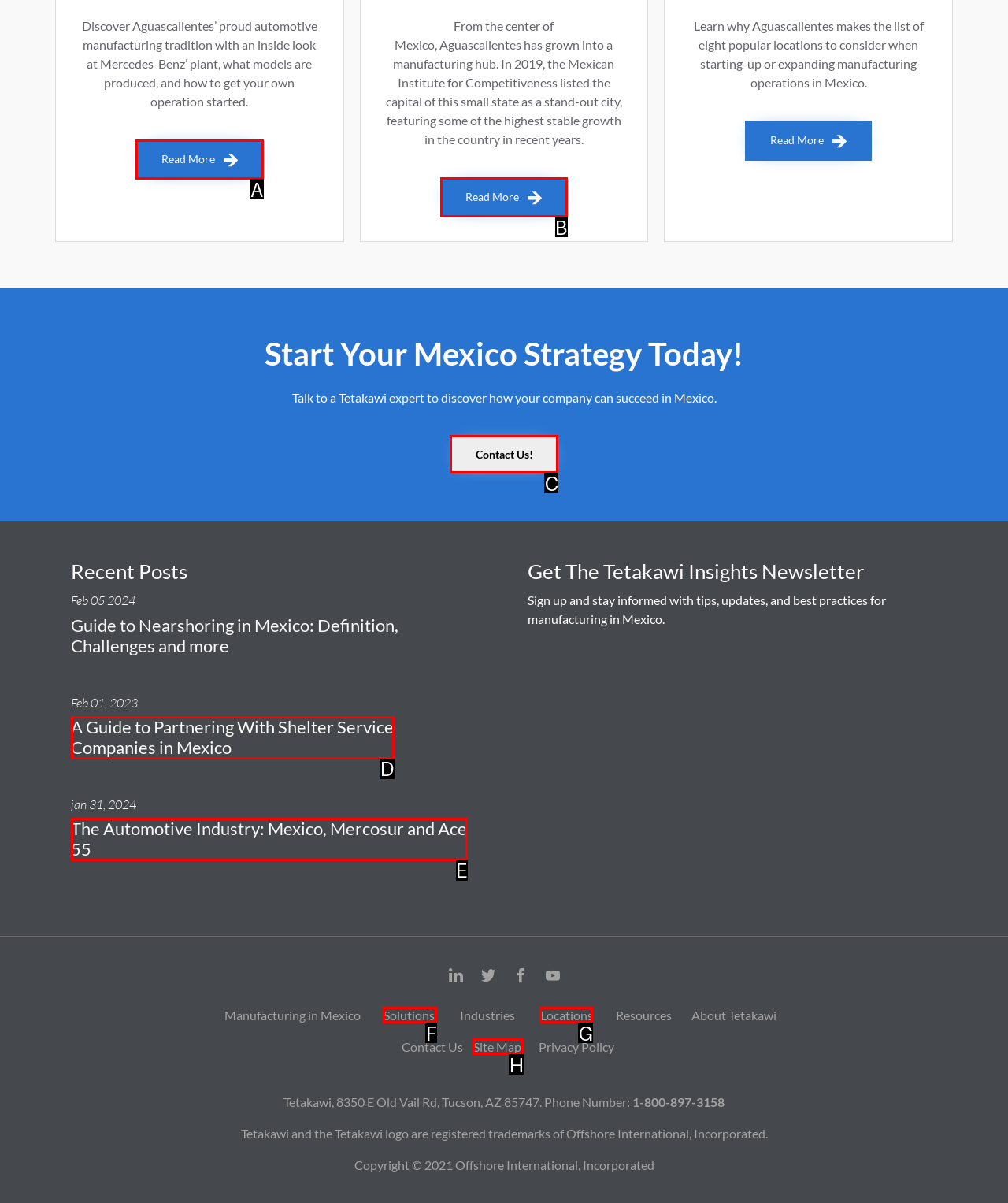Tell me which element should be clicked to achieve the following objective: Read more about Mercedes-Benz' plant
Reply with the letter of the correct option from the displayed choices.

A